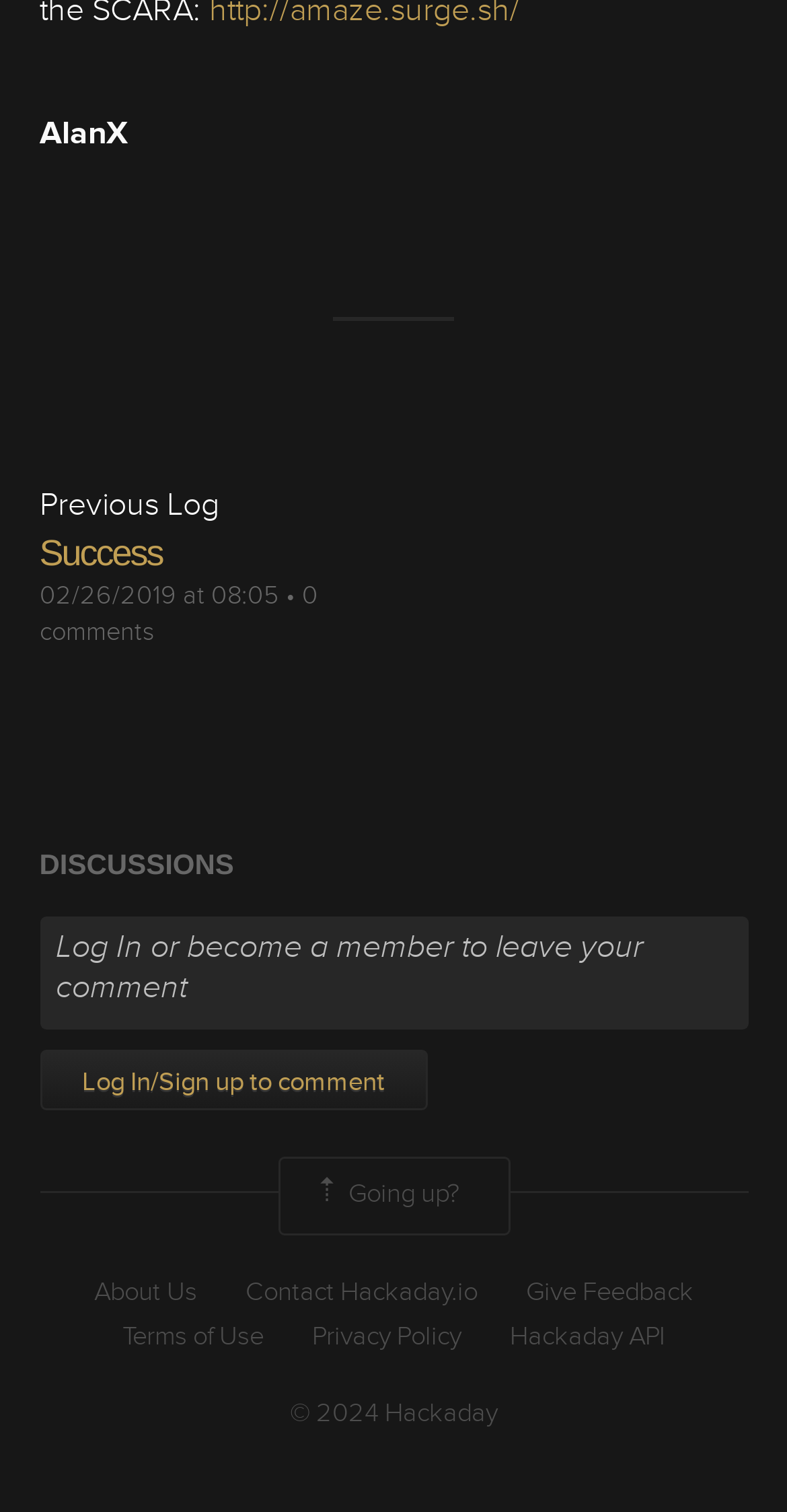What is the name of the website?
Please use the image to deliver a detailed and complete answer.

The name of the website is 'Hackaday.io' which is mentioned in various link elements at the bottom of the webpage, such as 'About Us', 'Contact Hackaday.io', and 'Hackaday API'.